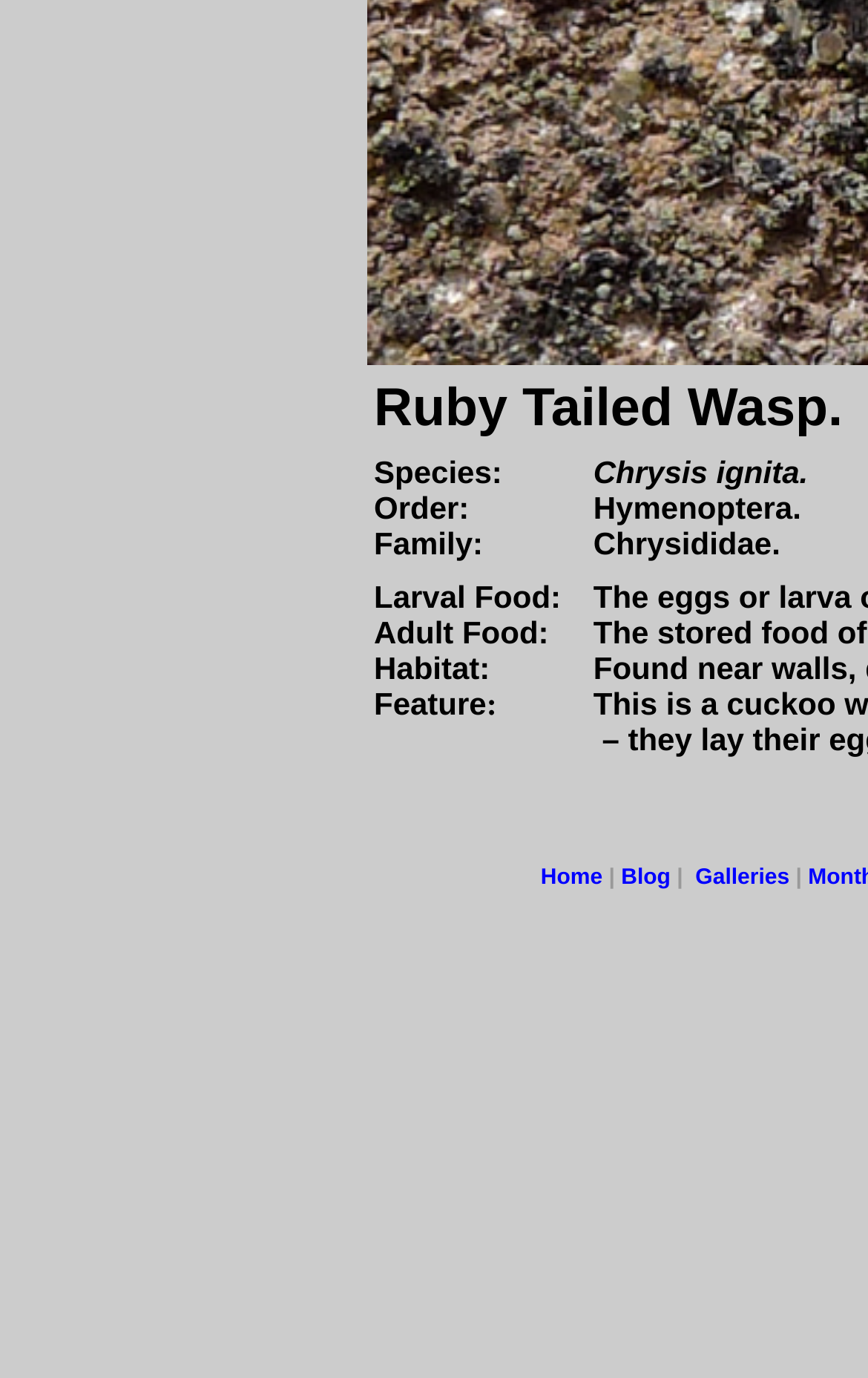Carefully examine the image and provide an in-depth answer to the question: What are the main navigation links?

By examining the top navigation bar, I found three main links: 'Home', 'Blog', and 'Galleries', which are separated by vertical bars.